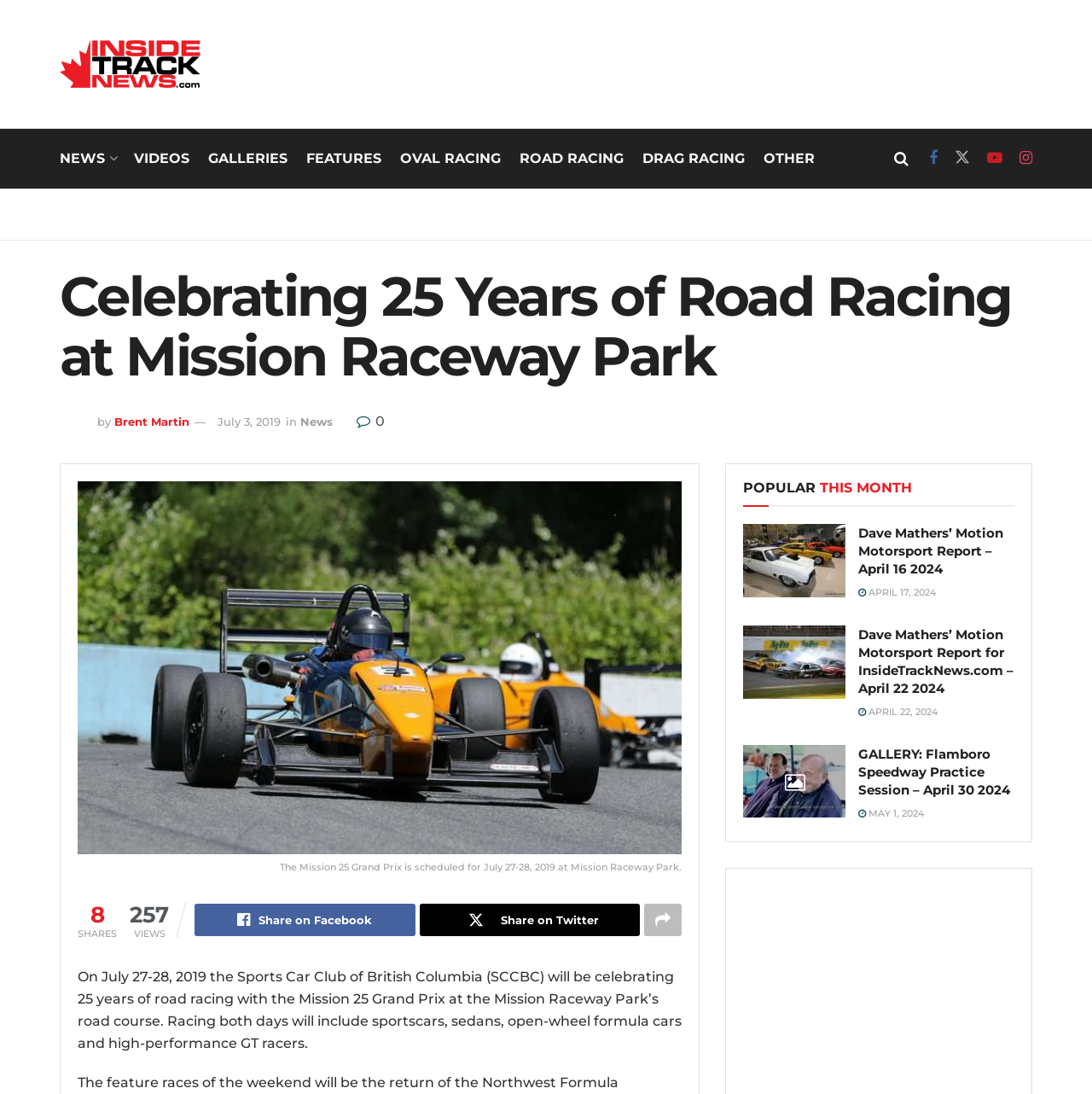Use a single word or phrase to answer the question: What is the type of racing mentioned in the article?

Road racing